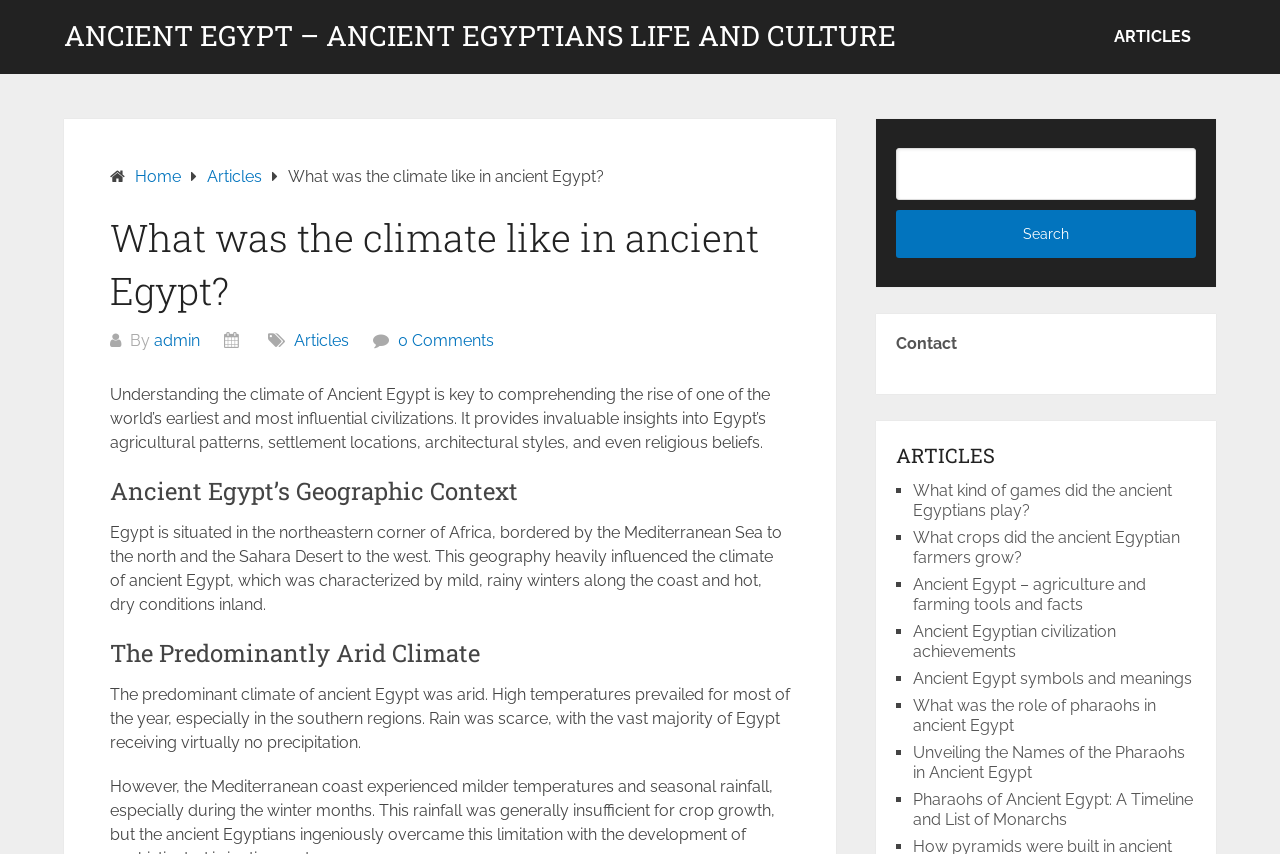Please locate and generate the primary heading on this webpage.

What was the climate like in ancient Egypt?